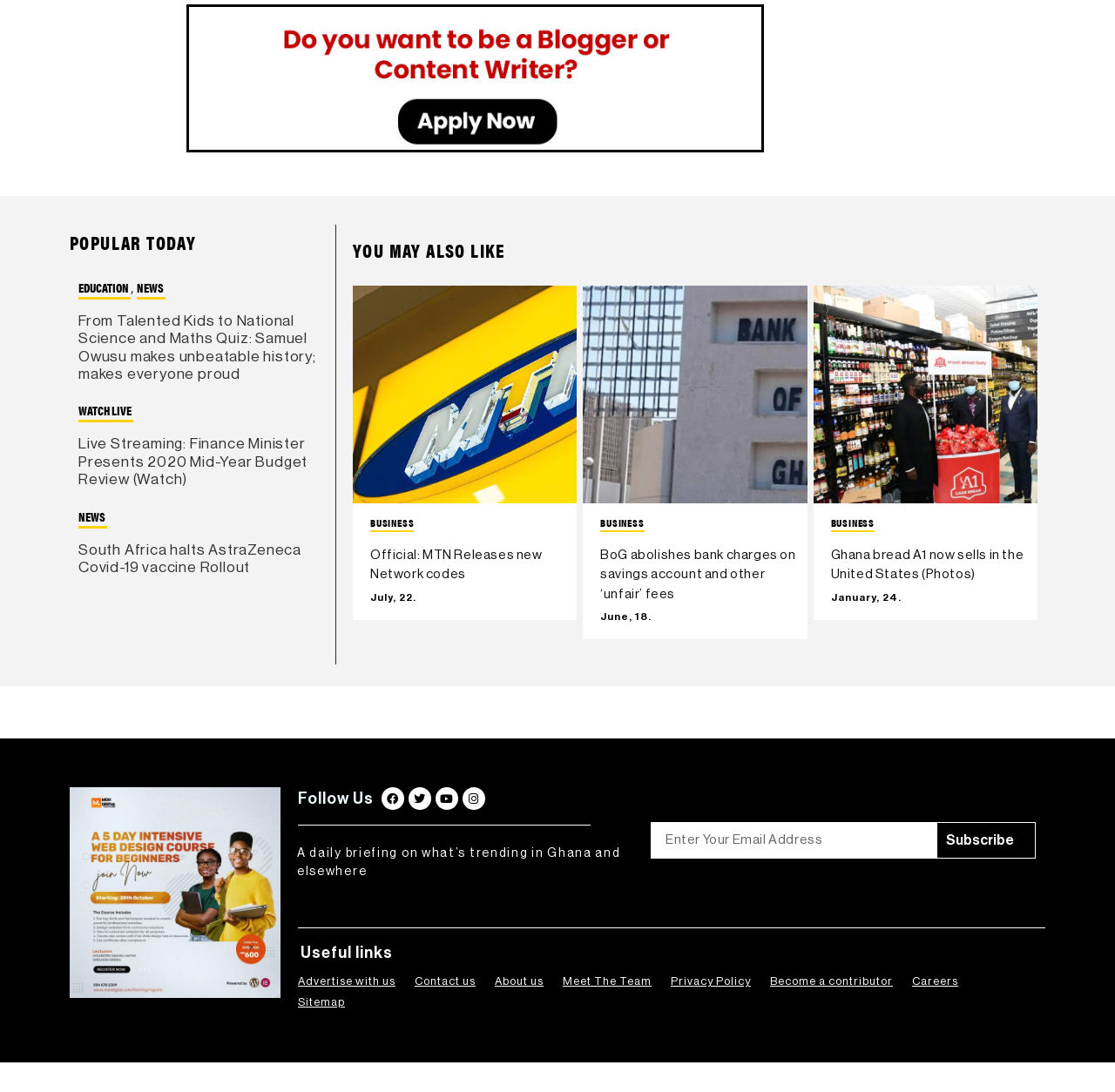Pinpoint the bounding box coordinates for the area that should be clicked to perform the following instruction: "Subscribe to the newsletter".

[0.848, 0.754, 0.909, 0.786]